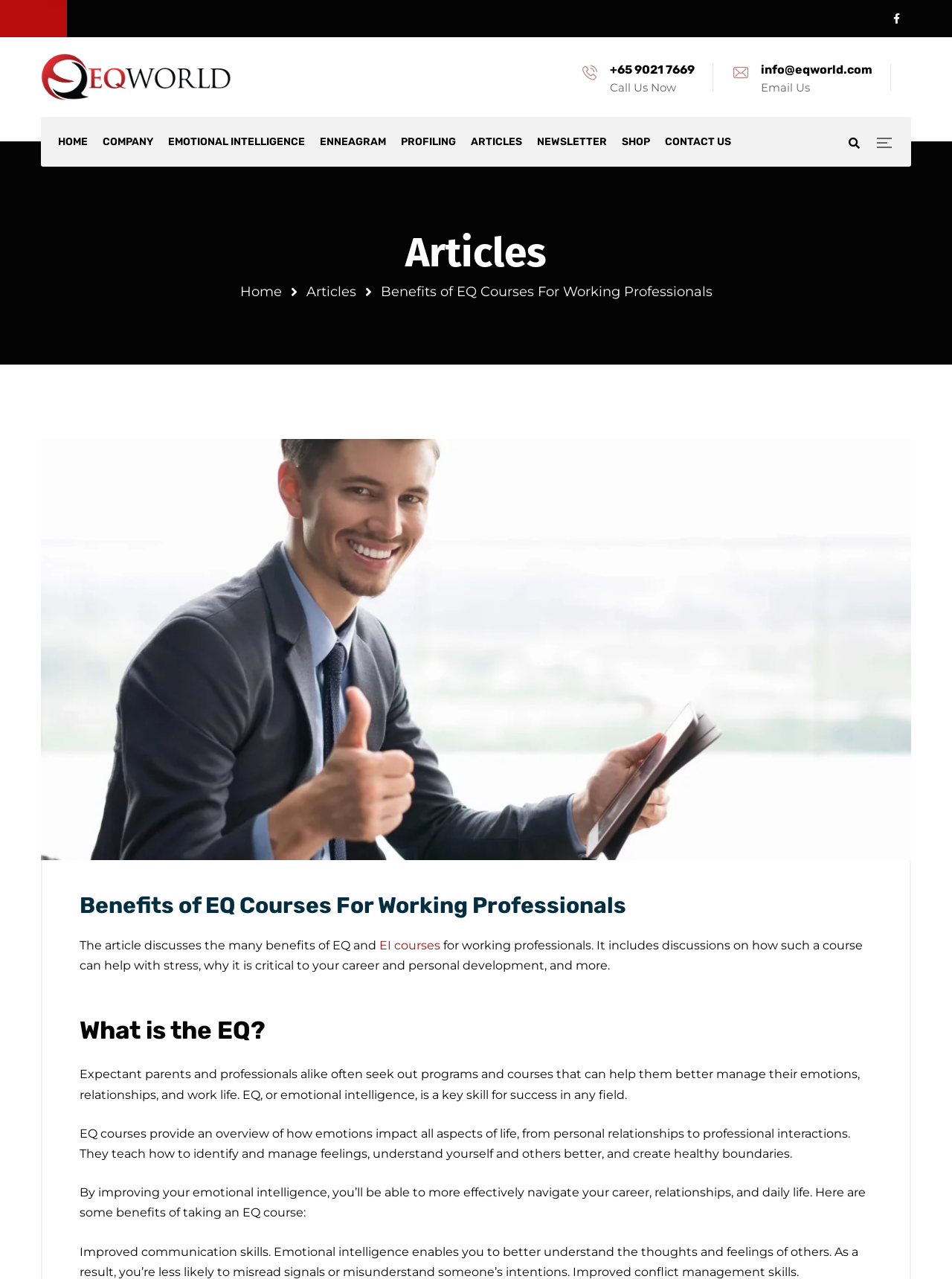Based on the element description, predict the bounding box coordinates (top-left x, top-left y, bottom-right x, bottom-right y) for the UI element in the screenshot: Contact Us

[0.698, 0.091, 0.768, 0.13]